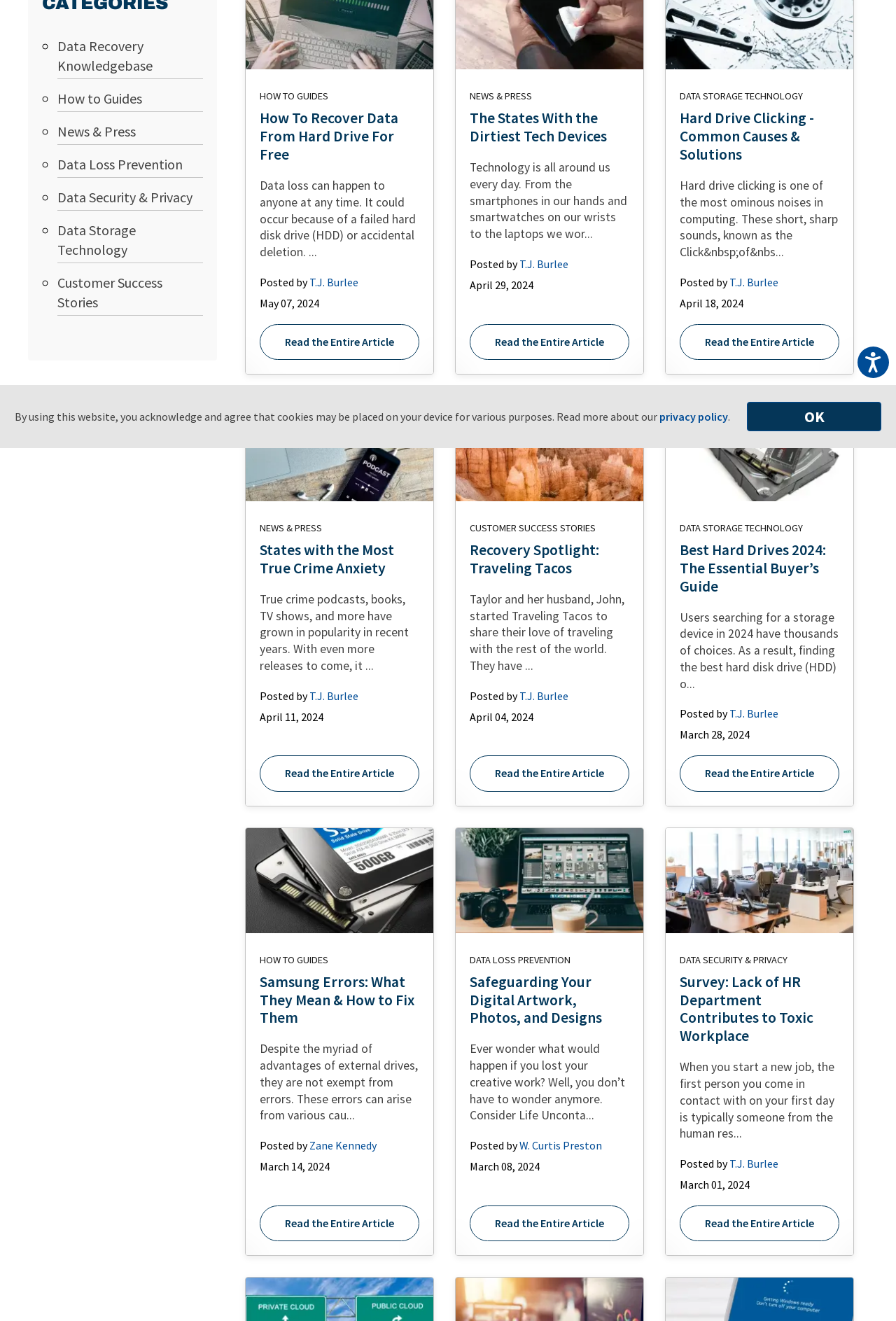Extract the bounding box for the UI element that matches this description: "How to Guides".

[0.29, 0.068, 0.468, 0.078]